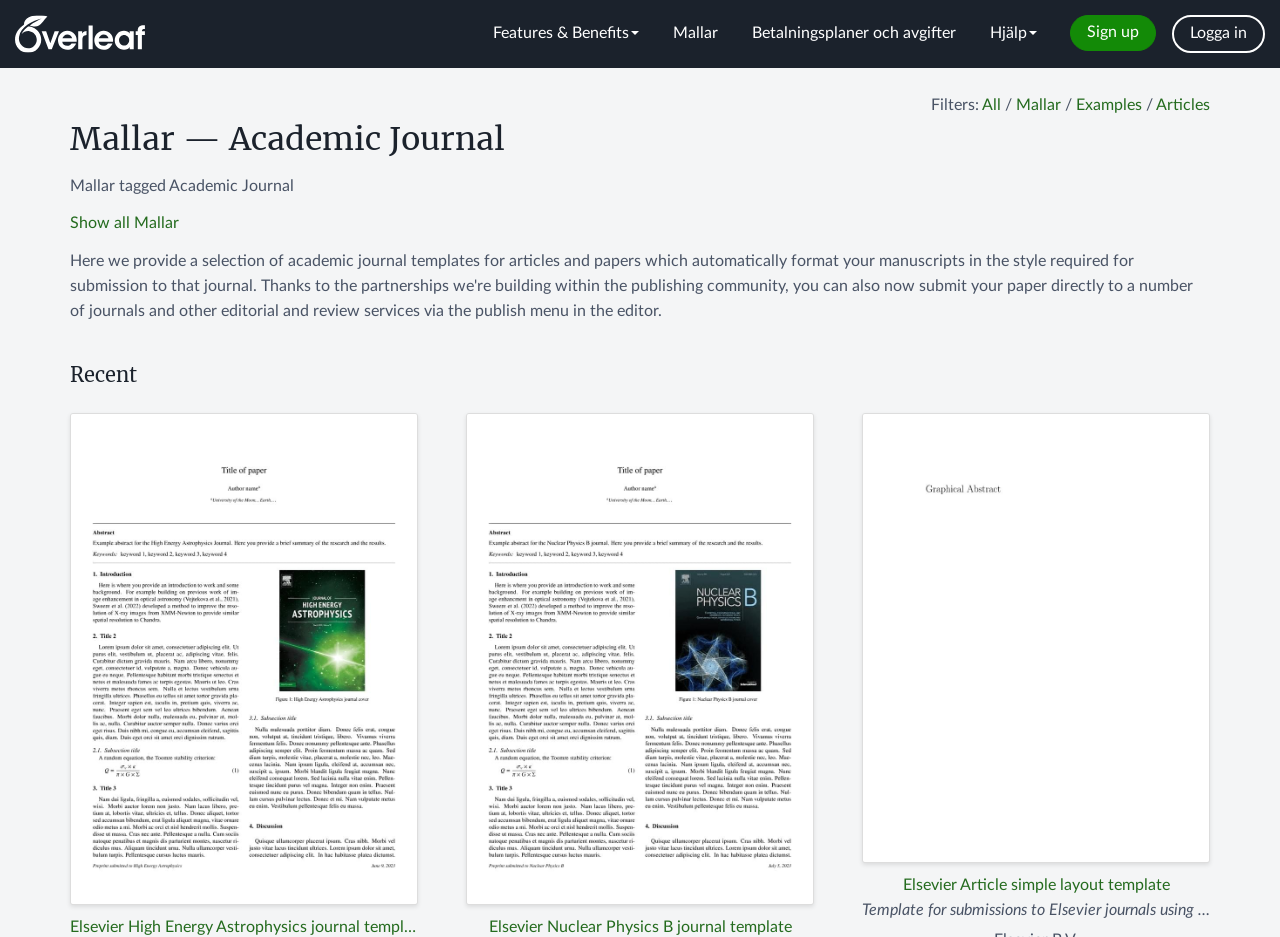What is the category of the templates shown?
Using the image, give a concise answer in the form of a single word or short phrase.

Academic Journal